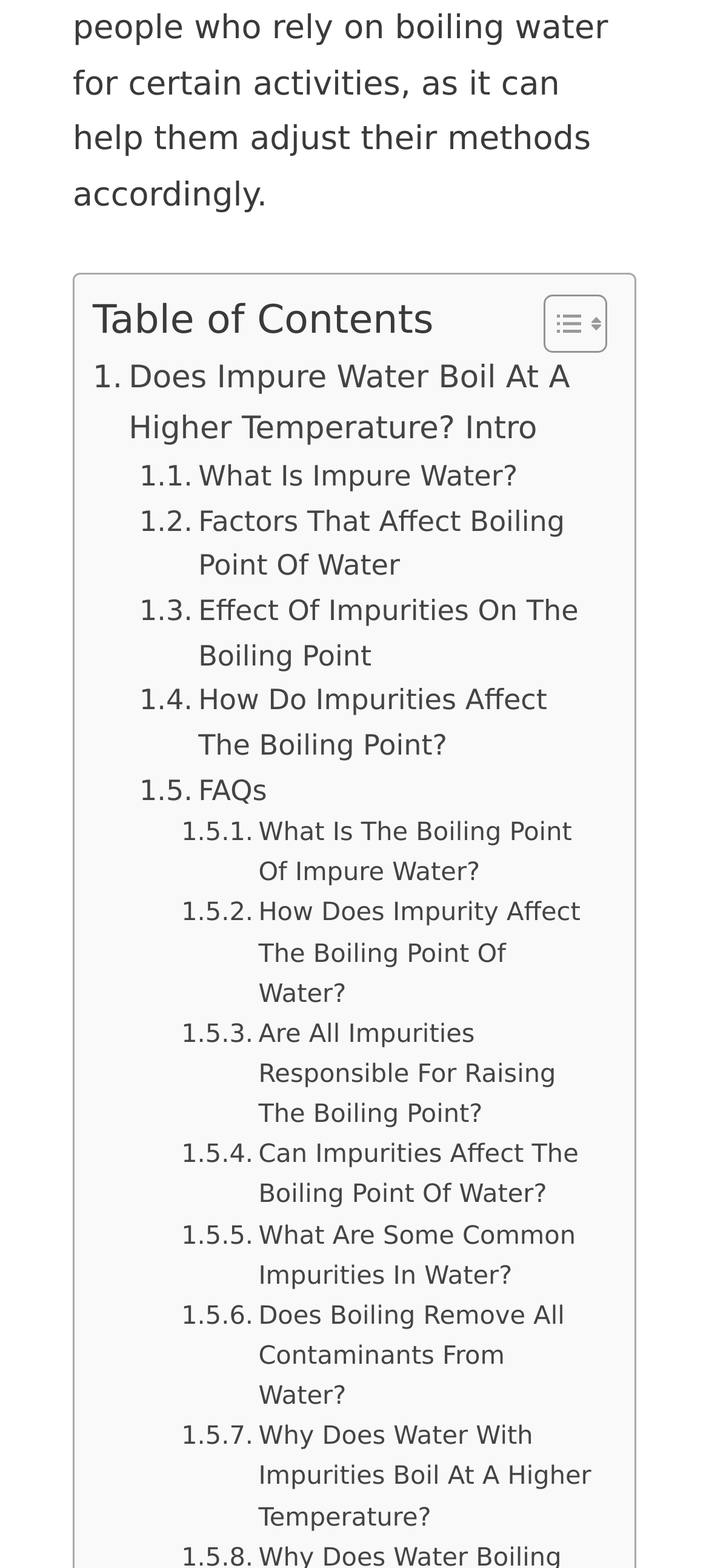Specify the bounding box coordinates of the region I need to click to perform the following instruction: "Explore What Is The Boiling Point Of Impure Water?". The coordinates must be four float numbers in the range of 0 to 1, i.e., [left, top, right, bottom].

[0.256, 0.519, 0.844, 0.57]